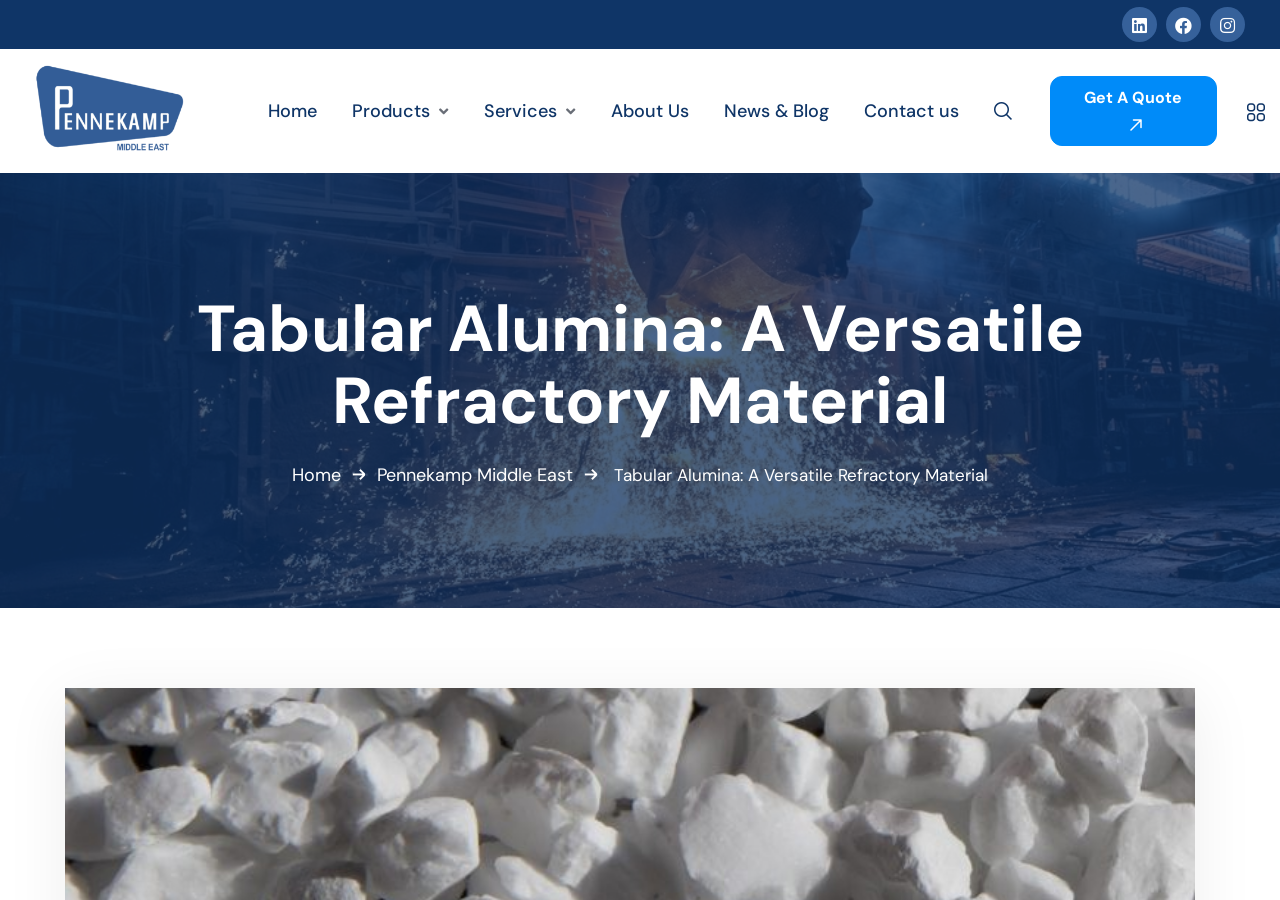Please find the bounding box coordinates of the clickable region needed to complete the following instruction: "Go to the Home page". The bounding box coordinates must consist of four float numbers between 0 and 1, i.e., [left, top, right, bottom].

[0.209, 0.11, 0.248, 0.137]